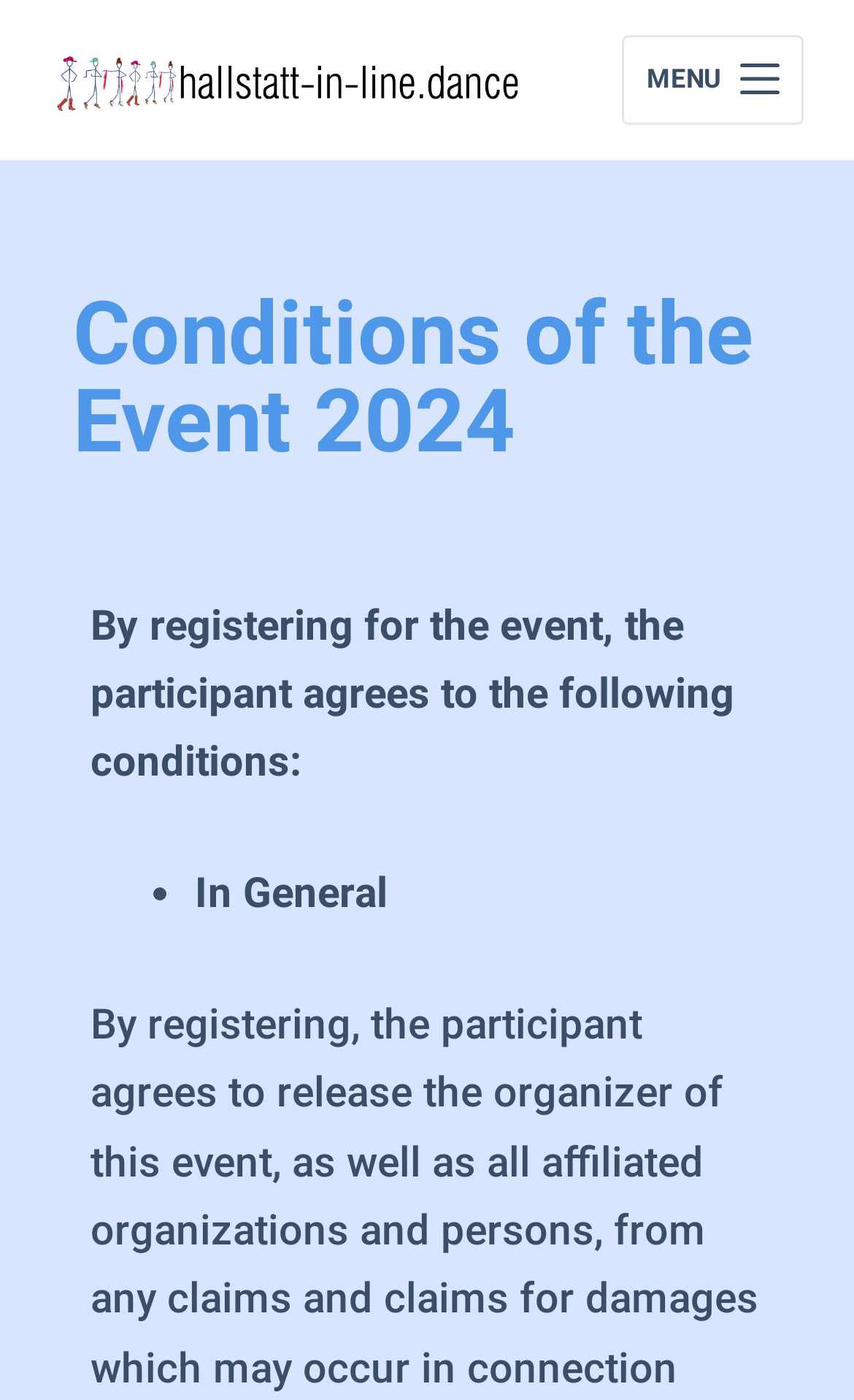Use the details in the image to answer the question thoroughly: 
What is the first condition mentioned in the event?

The webpage lists the conditions of the event, and the first condition mentioned is 'In General', which is a heading followed by a list of specific conditions.